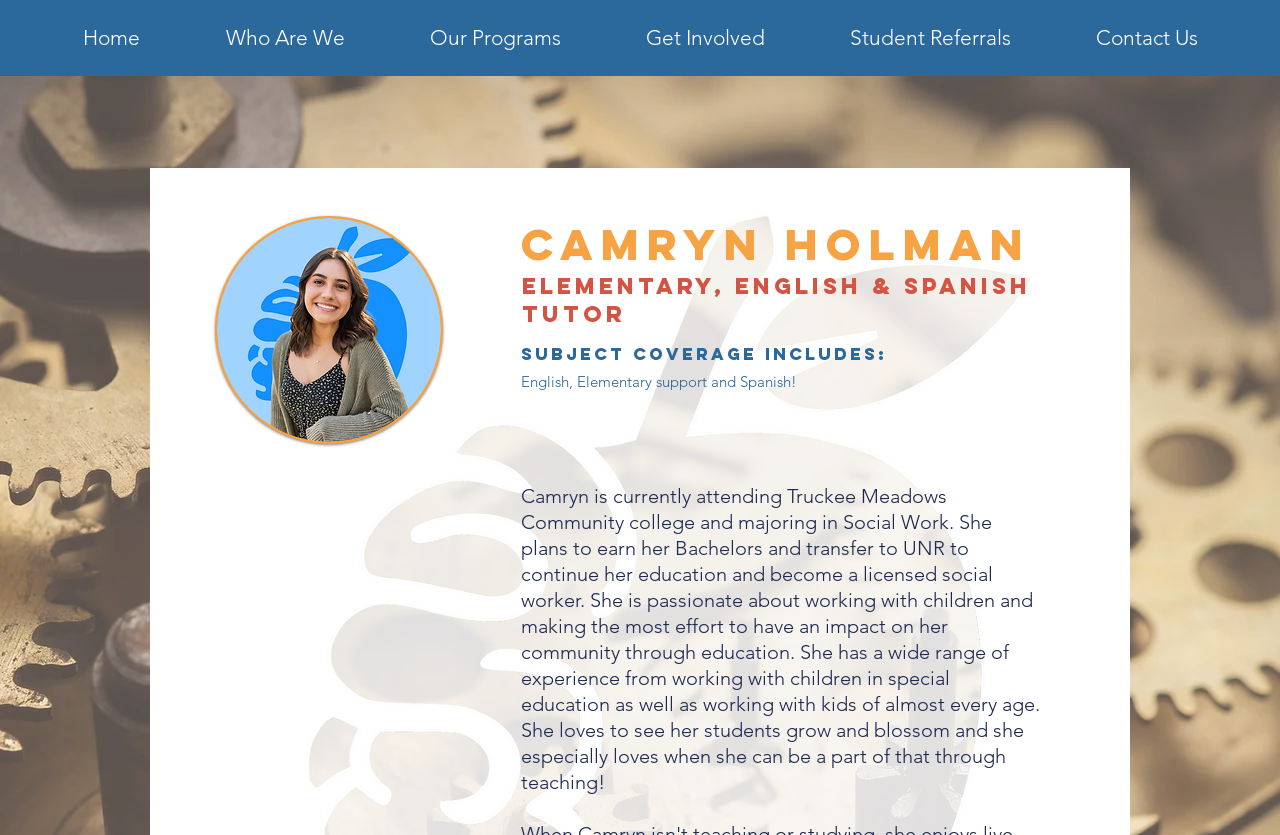What is the purpose of the 'Get Involved' link?
Using the screenshot, give a one-word or short phrase answer.

Unknown